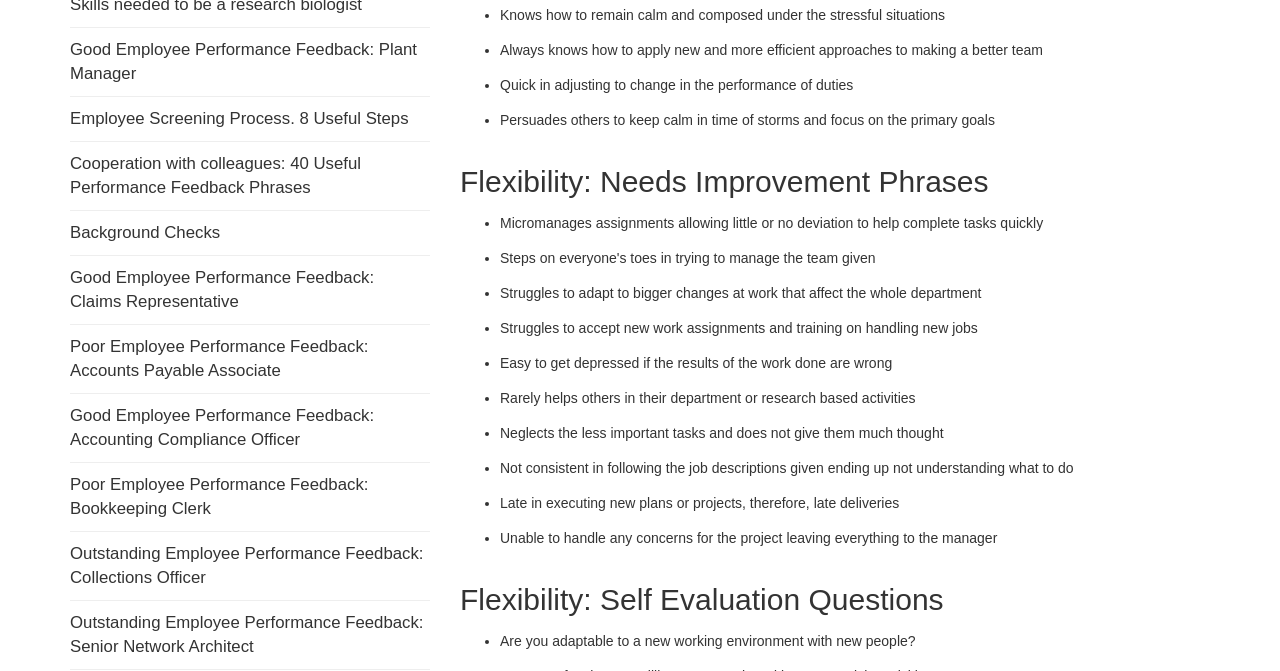How many list markers are there in the webpage?
Look at the screenshot and give a one-word or phrase answer.

14